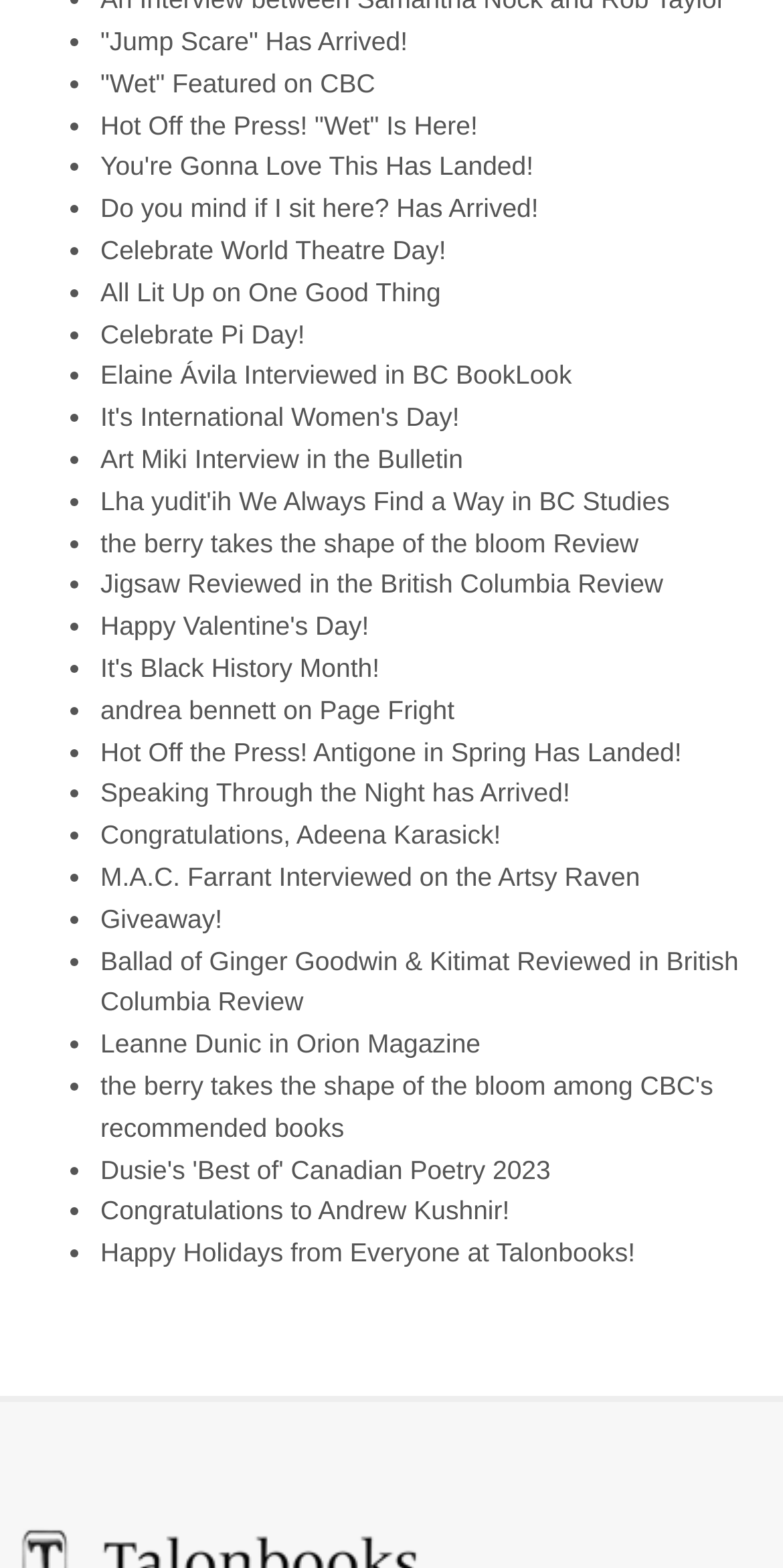Given the element description andrea bennett on Page Fright, specify the bounding box coordinates of the corresponding UI element in the format (top-left x, top-left y, bottom-right x, bottom-right y). All values must be between 0 and 1.

[0.128, 0.443, 0.58, 0.462]